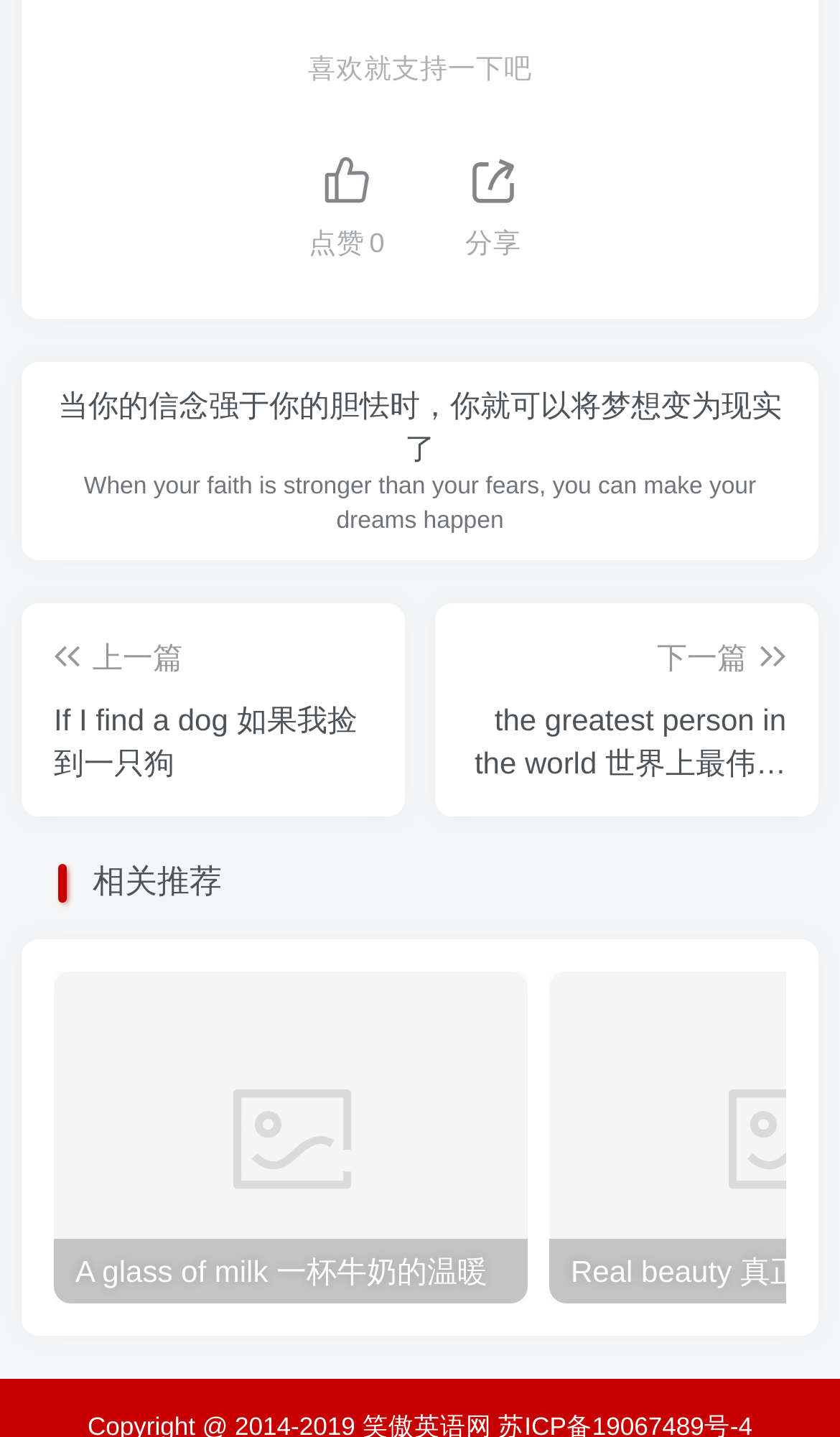What is the language of the first quote?
Respond to the question with a single word or phrase according to the image.

Chinese